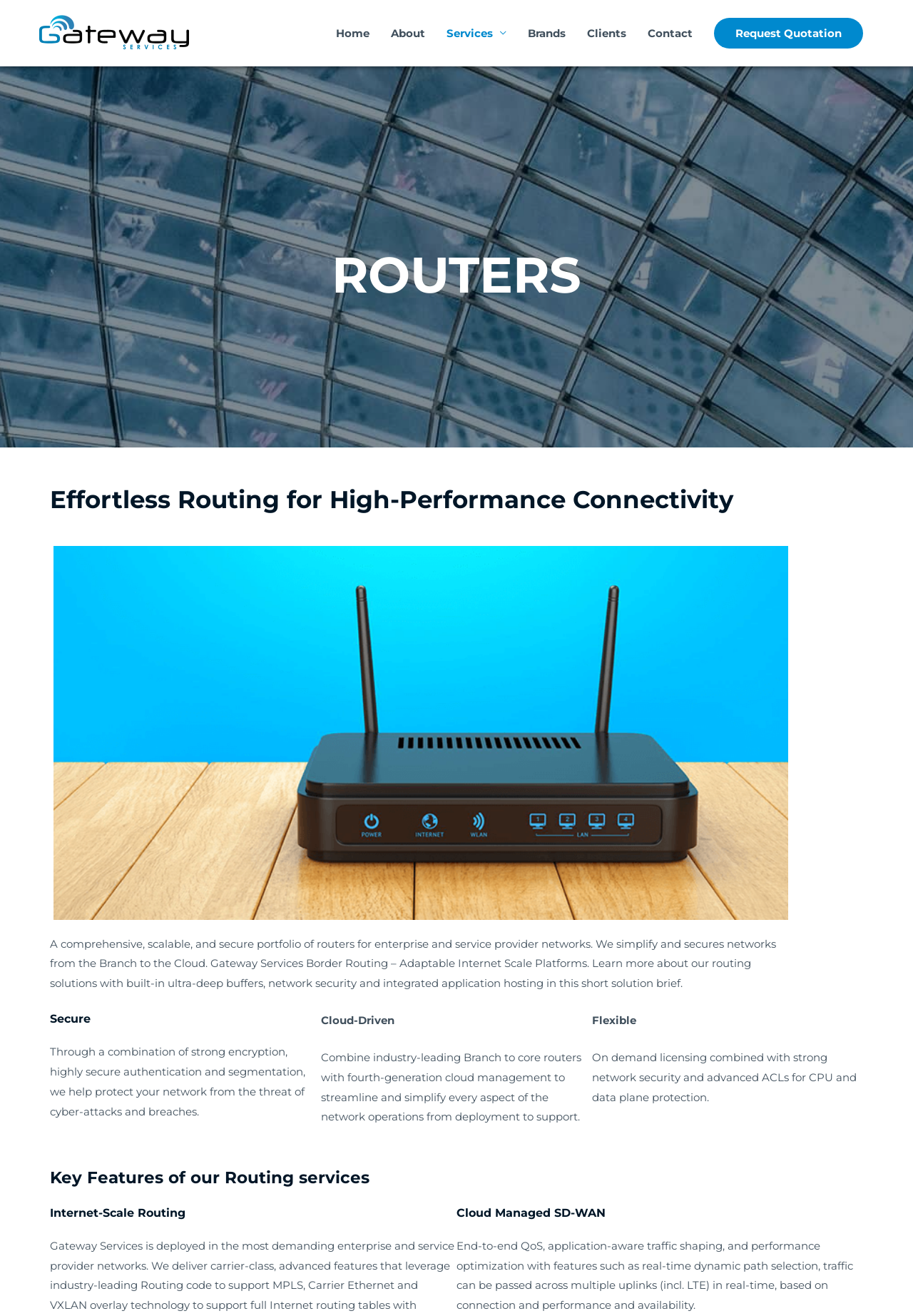What is the purpose of the company's routers?
Use the information from the screenshot to give a comprehensive response to the question.

The webpage mentions that the company's routers provide effortless routing for high-performance connectivity, which suggests that the purpose of the routers is to enable fast and reliable network connections.